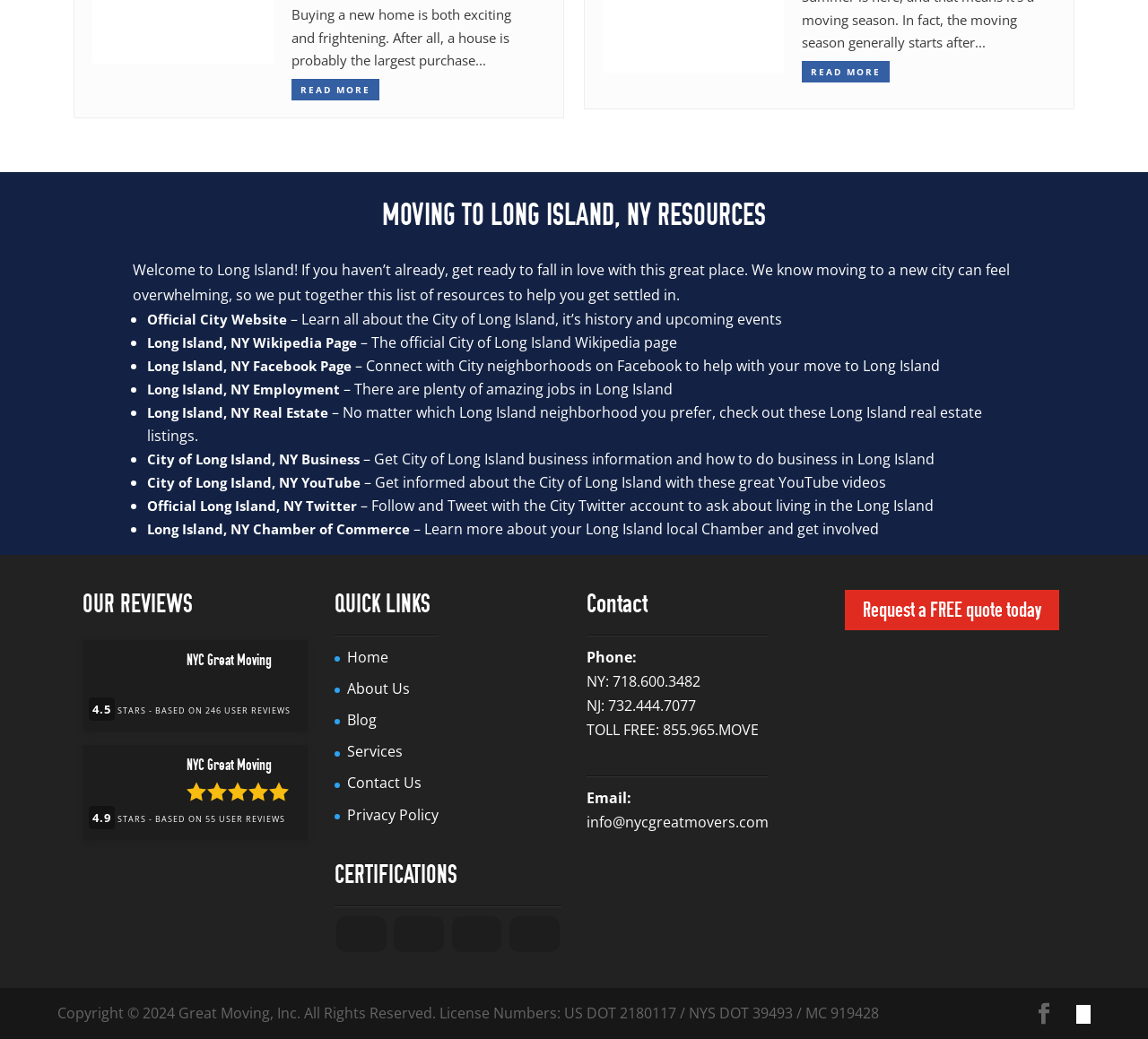Pinpoint the bounding box coordinates of the element to be clicked to execute the instruction: "Visit the Official City Website".

[0.128, 0.298, 0.252, 0.316]